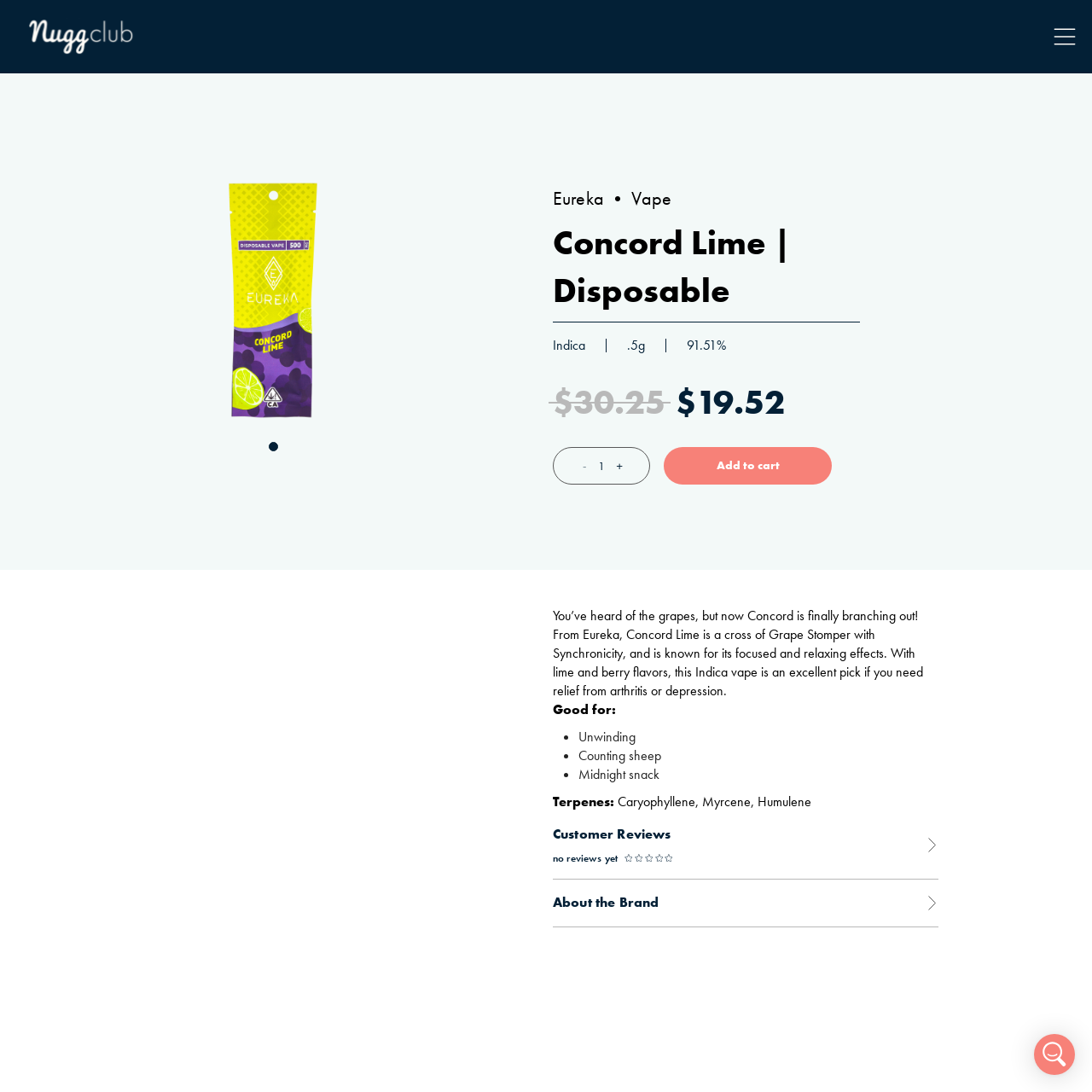Create a detailed narrative of the webpage’s visual and textual elements.

The webpage is about a product called Eureka - Concord Lime, which is a disposable vape. At the top left corner, there is a link and an image. On the top right corner, there is a button to toggle the sidebar, accompanied by an image. 

Below the top section, there is a heading that reads "Concord Lime | Disposable" followed by a series of texts describing the product, including its type, weight, and THC percentage. The price of the product is $30.25, with a discounted price of $19.52. There are buttons to adjust the quantity and add the product to the cart.

To the left of the product description, there is an image of the product. Below the product description, there is a detailed text about the product, including its effects, flavors, and recommended uses. 

Further down, there are sections for "Good for" and "Terpenes", which provide additional information about the product. The "Good for" section lists three benefits of using the product, including unwinding, counting sheep, and midnight snack. The "Terpenes" section lists three terpenes found in the product.

The webpage also has sections for "Customer Reviews" and "About the Brand", each with a heading and some text. However, there are no customer reviews yet. At the bottom right corner, there is a button to open the Intercom Messenger.